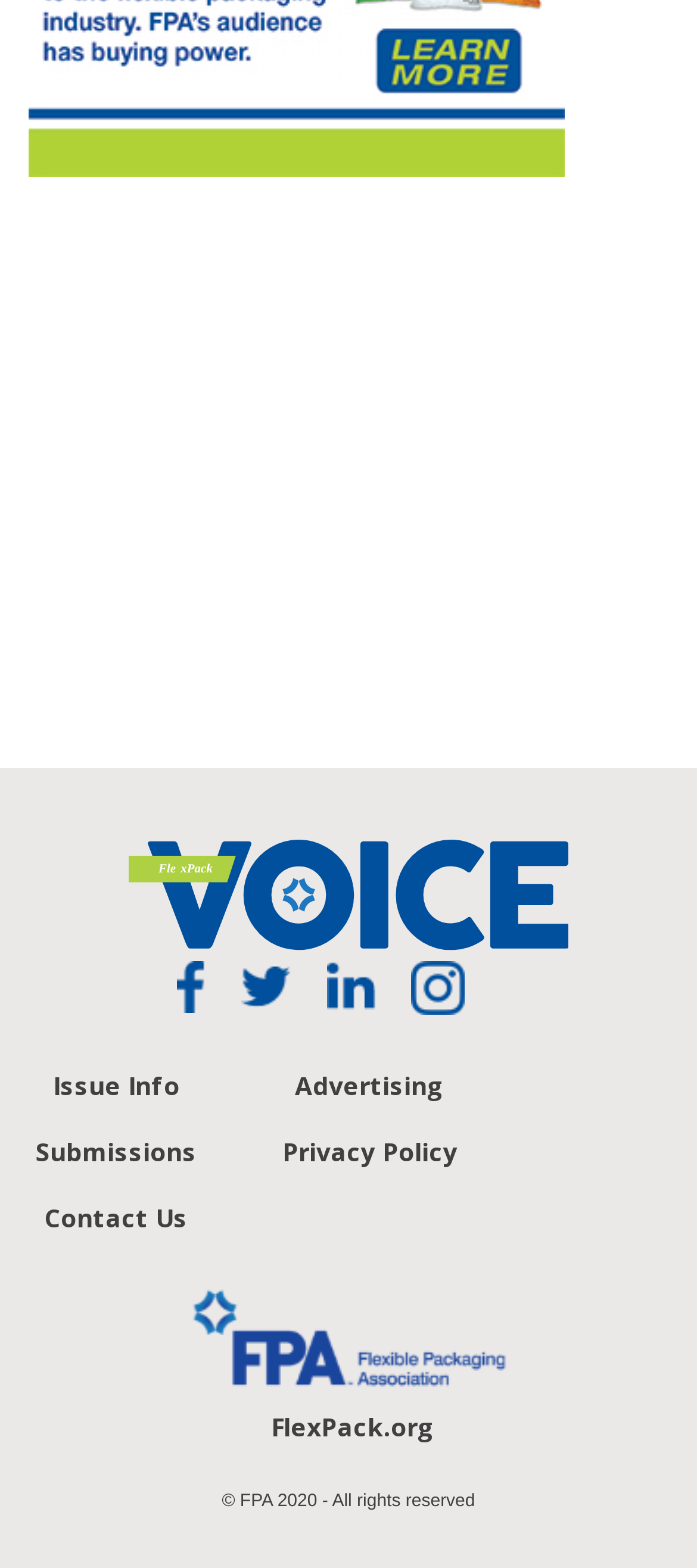Please indicate the bounding box coordinates for the clickable area to complete the following task: "Check out Technology". The coordinates should be specified as four float numbers between 0 and 1, i.e., [left, top, right, bottom].

None